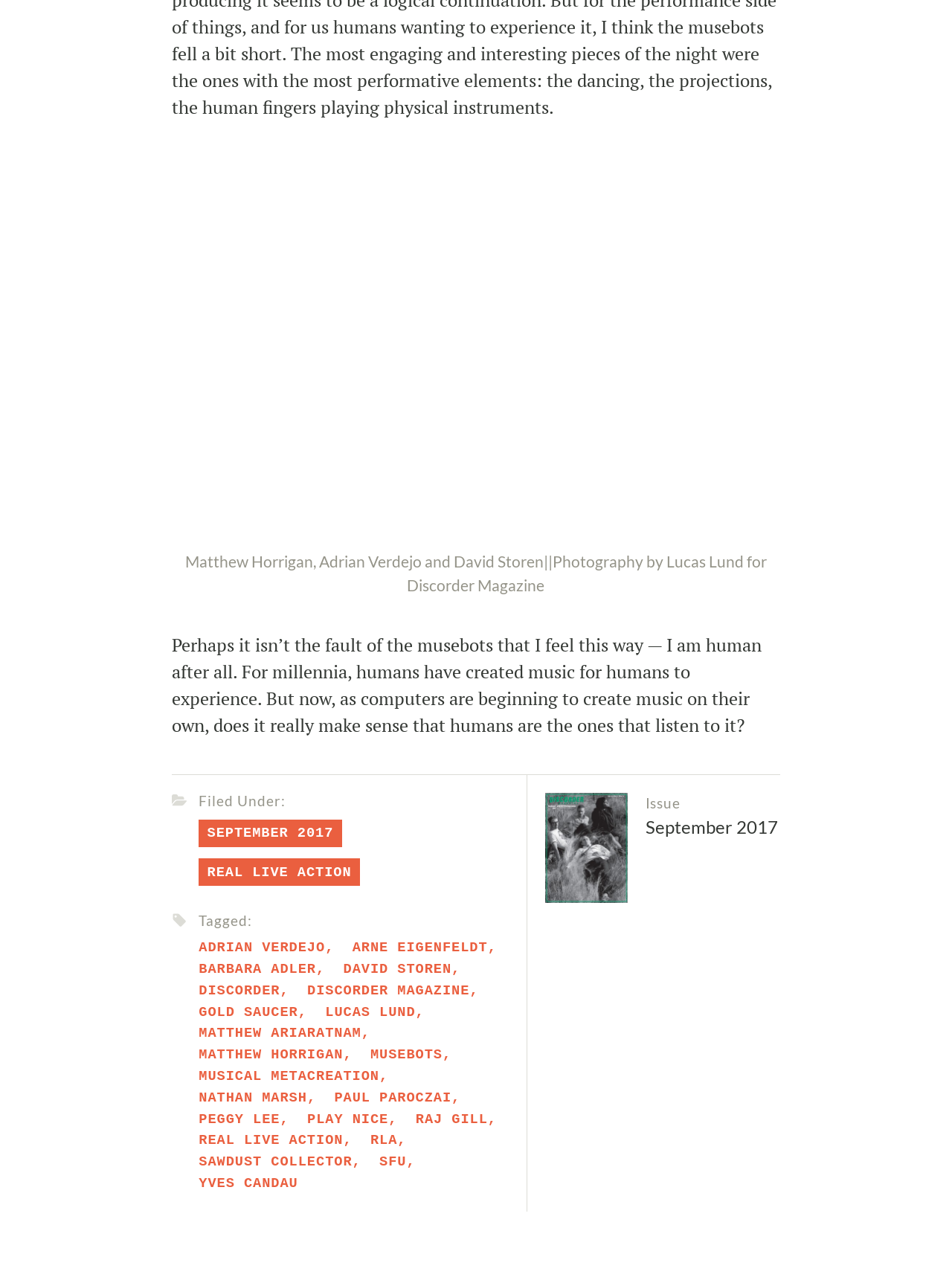Who are the people mentioned in the article?
Provide an in-depth and detailed explanation in response to the question.

The figure caption mentions these three people, and they are also mentioned in the article text, indicating that they are the main subjects or authors of the article.